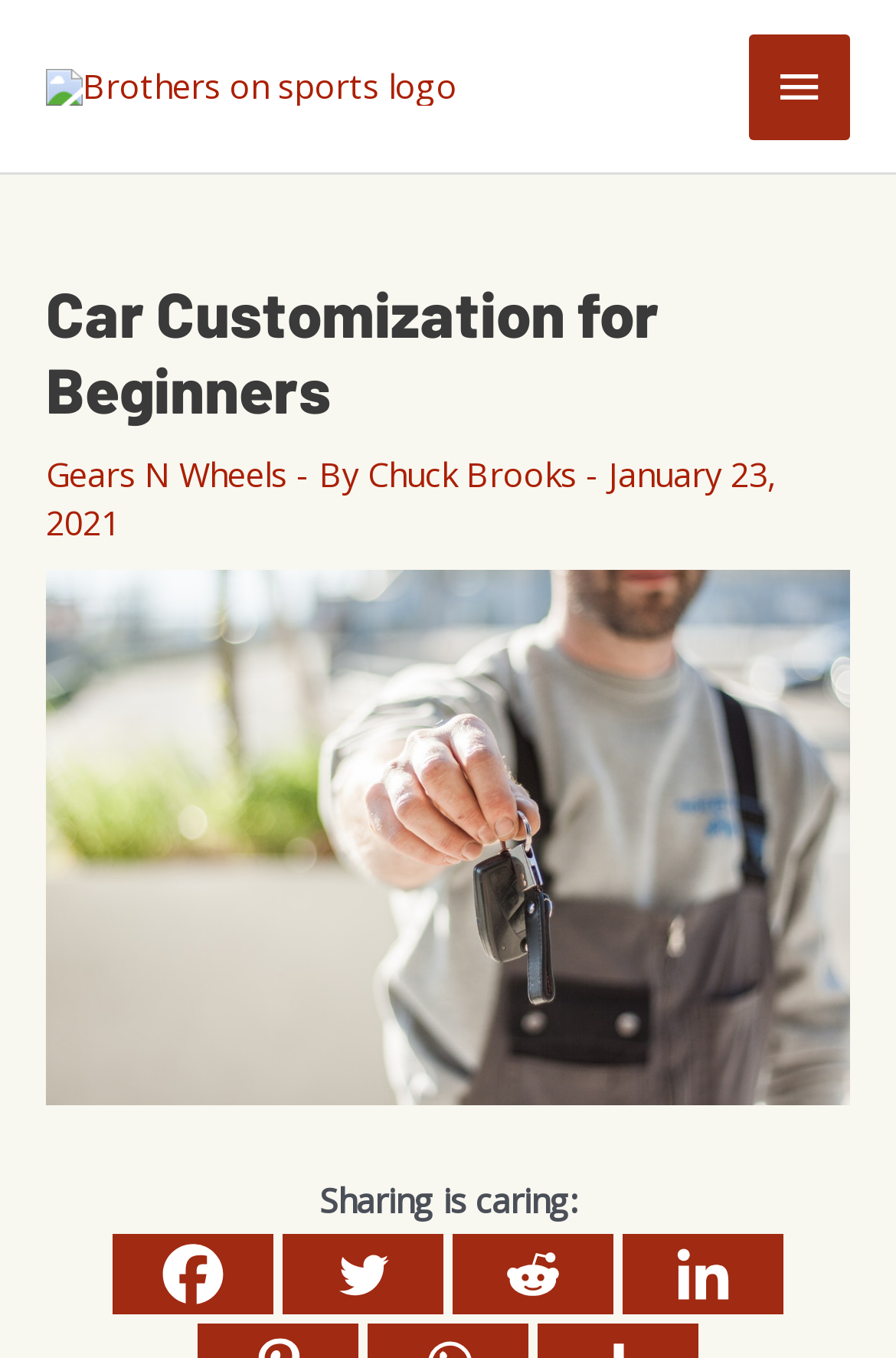Locate the bounding box coordinates of the segment that needs to be clicked to meet this instruction: "Share on Facebook".

[0.126, 0.909, 0.305, 0.969]